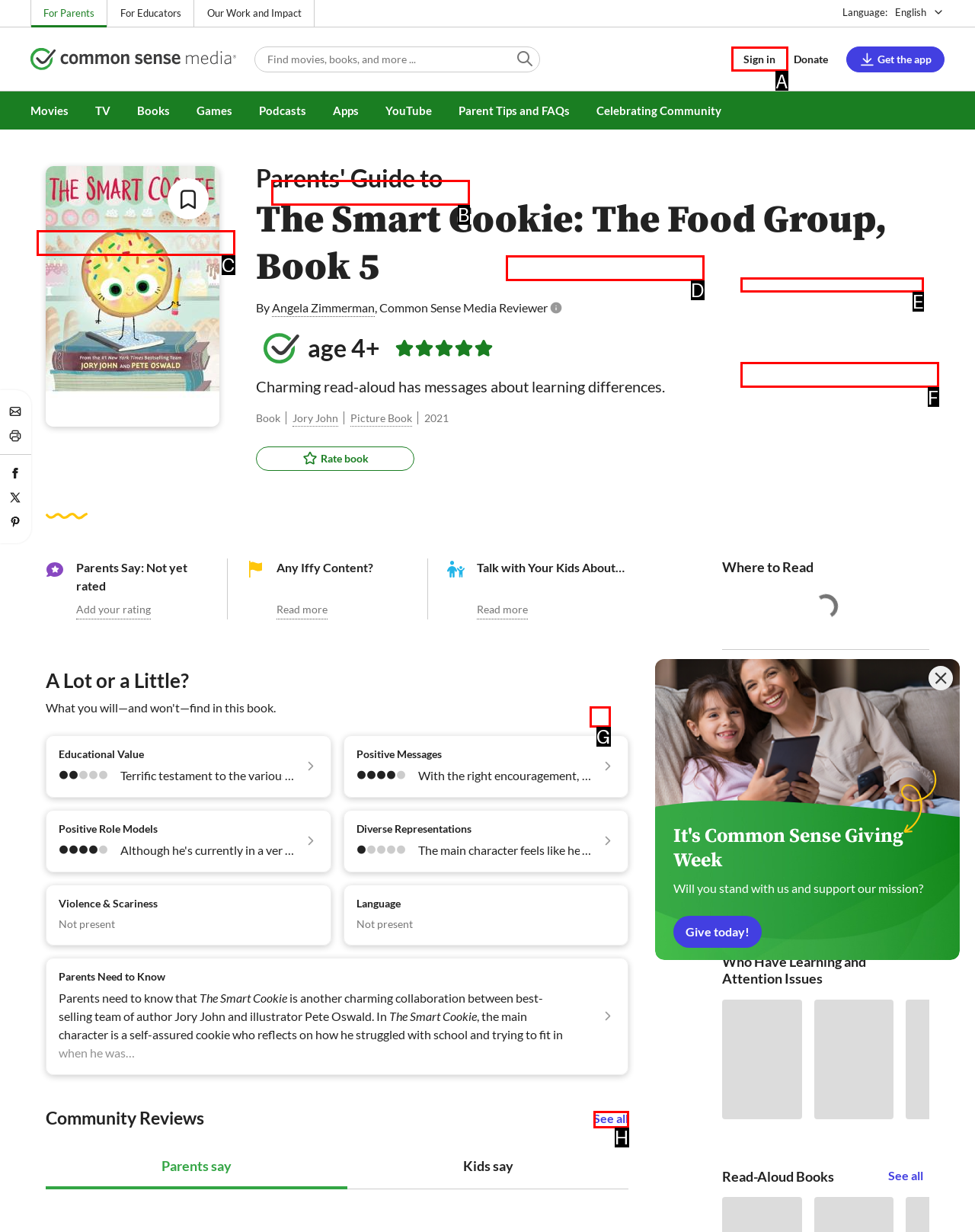Determine the letter of the UI element that you need to click to perform the task: Search for something.
Provide your answer with the appropriate option's letter.

None